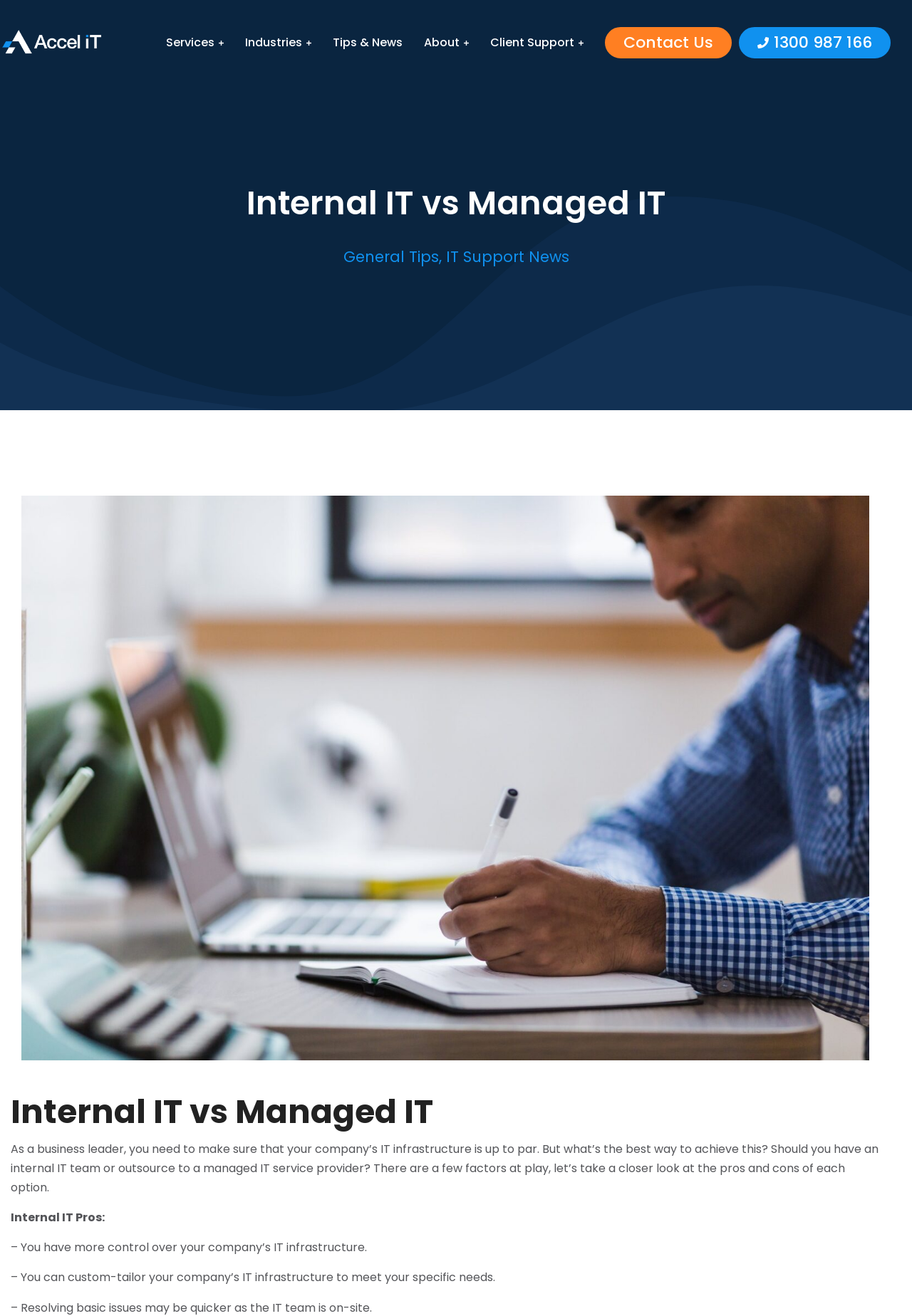What type of businesses does the company support?
From the image, provide a succinct answer in one word or a short phrase.

Small to Medium Businesses